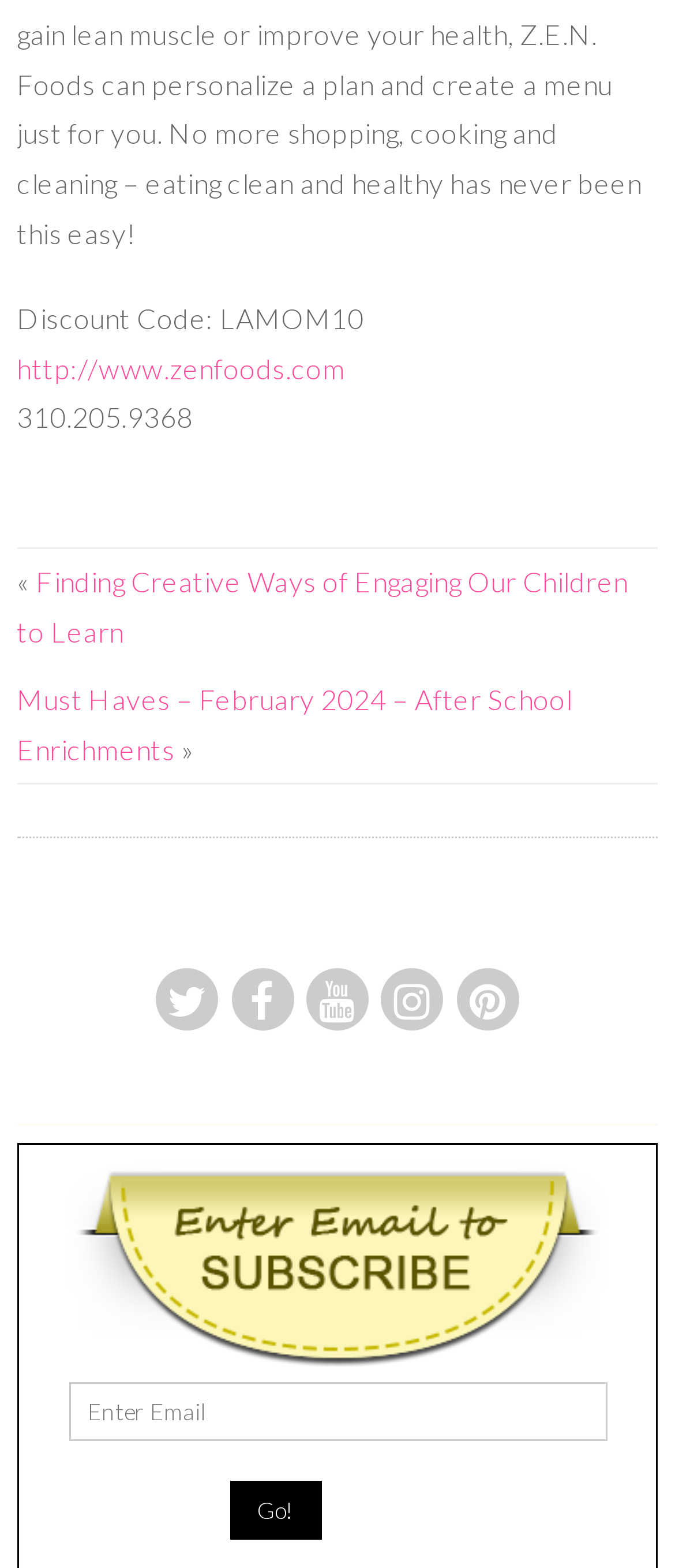Specify the bounding box coordinates of the area that needs to be clicked to achieve the following instruction: "Call the phone number".

[0.025, 0.256, 0.286, 0.277]